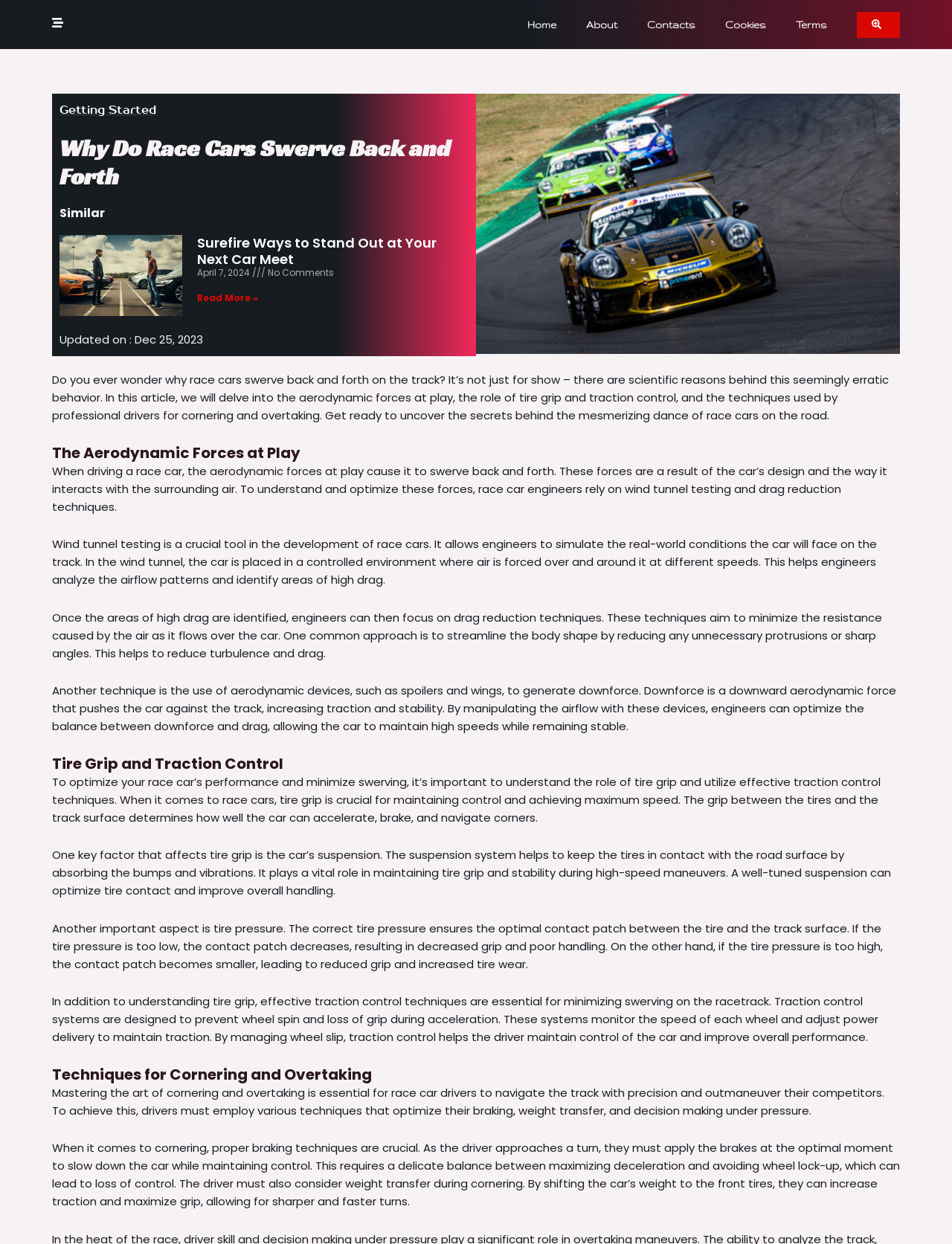What affects tire grip?
Use the information from the image to give a detailed answer to the question.

The article states that the car's suspension and tire pressure are two key factors that affect tire grip, which is crucial for maintaining control and achieving maximum speed on the track.